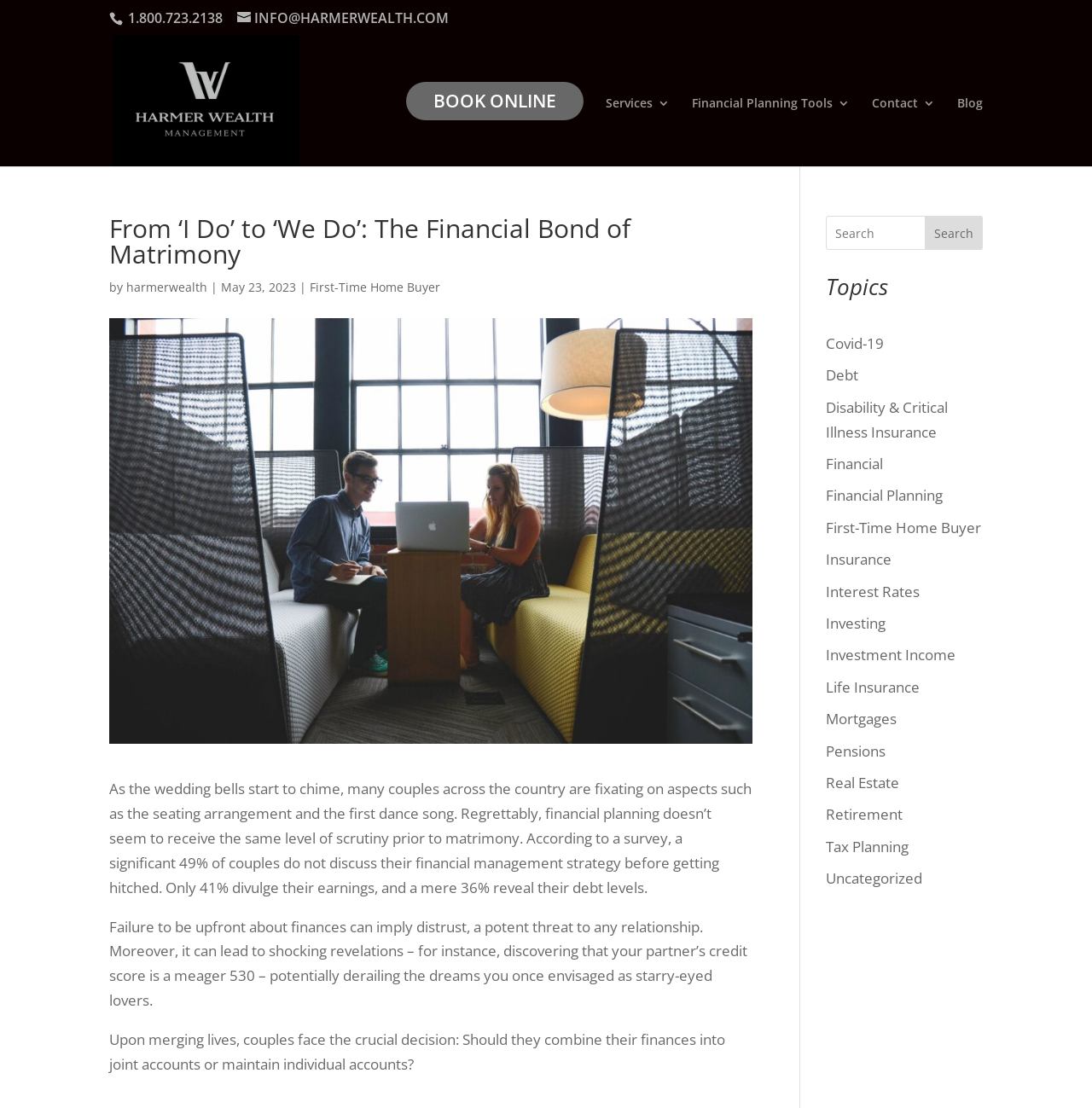What is the topic of the article?
Refer to the screenshot and respond with a concise word or phrase.

Financial Bond of Matrimony